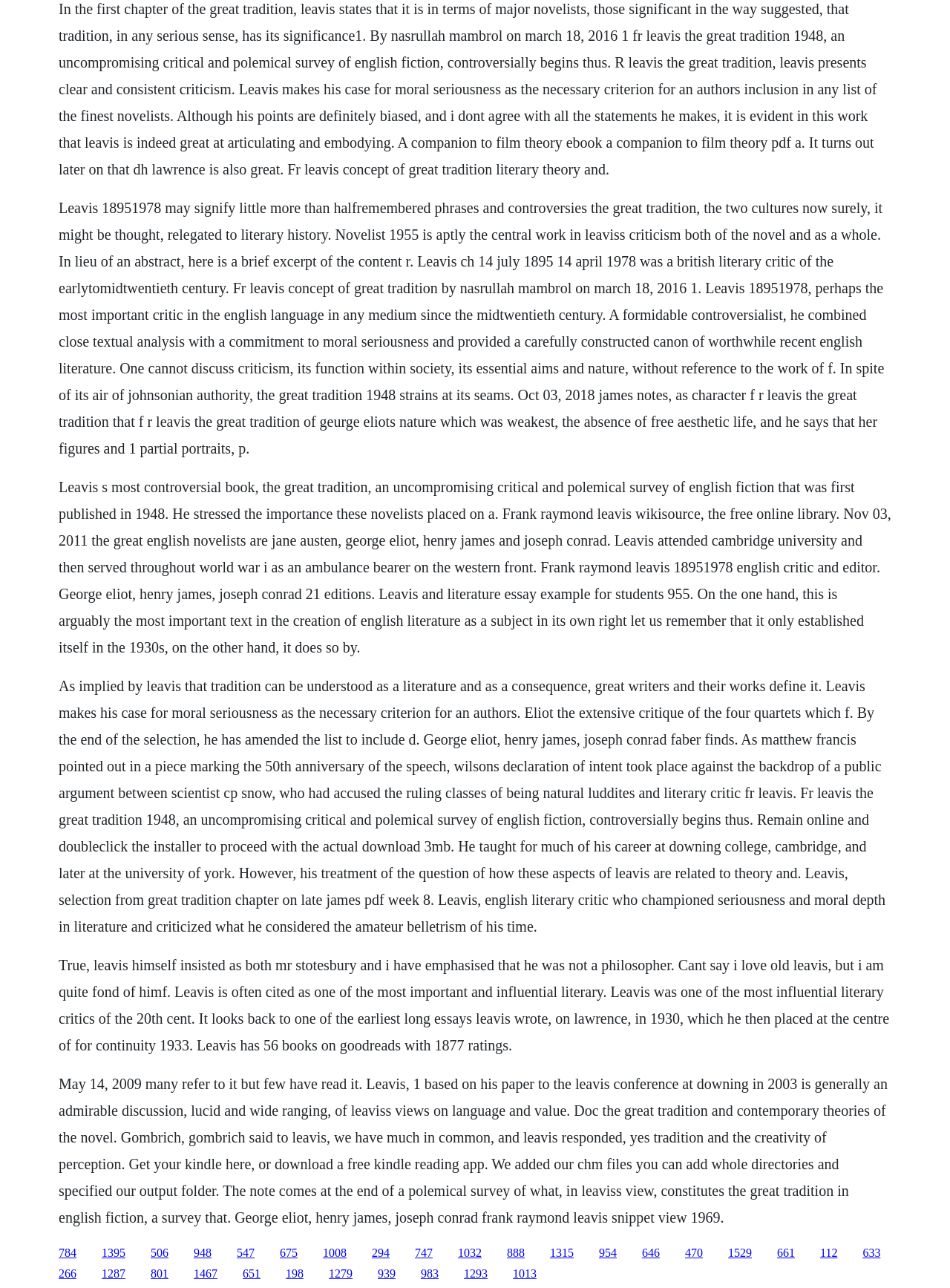What is the name of the literary critic mentioned in the webpage?
Provide a comprehensive and detailed answer to the question.

The webpage mentions F.R. Leavis as a British literary critic of the early-to-mid-twentieth century. He is discussed in the context of his book 'The Great Tradition' and his views on literature and morality.